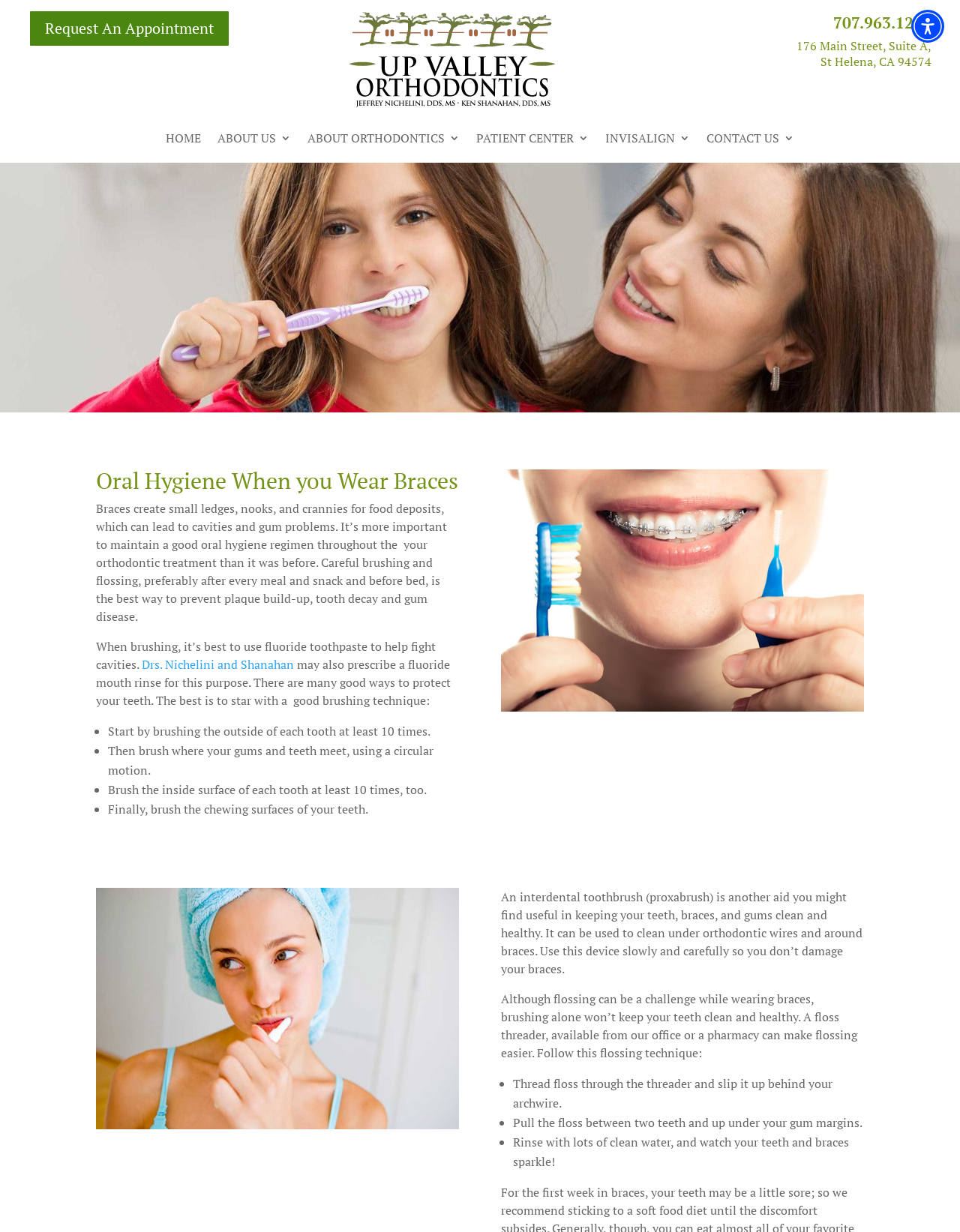Please find the bounding box coordinates of the element that you should click to achieve the following instruction: "Call the office". The coordinates should be presented as four float numbers between 0 and 1: [left, top, right, bottom].

[0.691, 0.012, 0.97, 0.031]